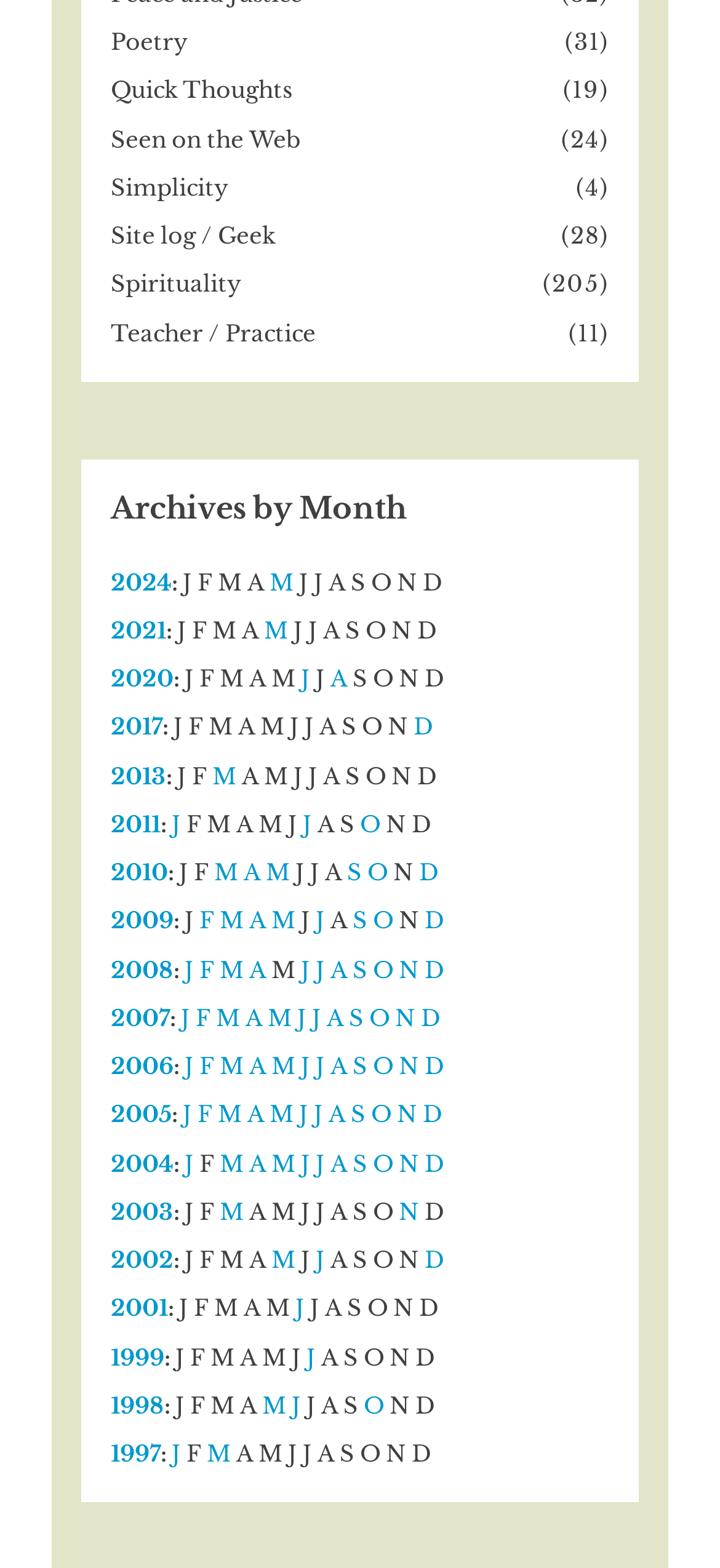How many links are there under 'Archives by Month'?
Based on the image, answer the question with a single word or brief phrase.

12